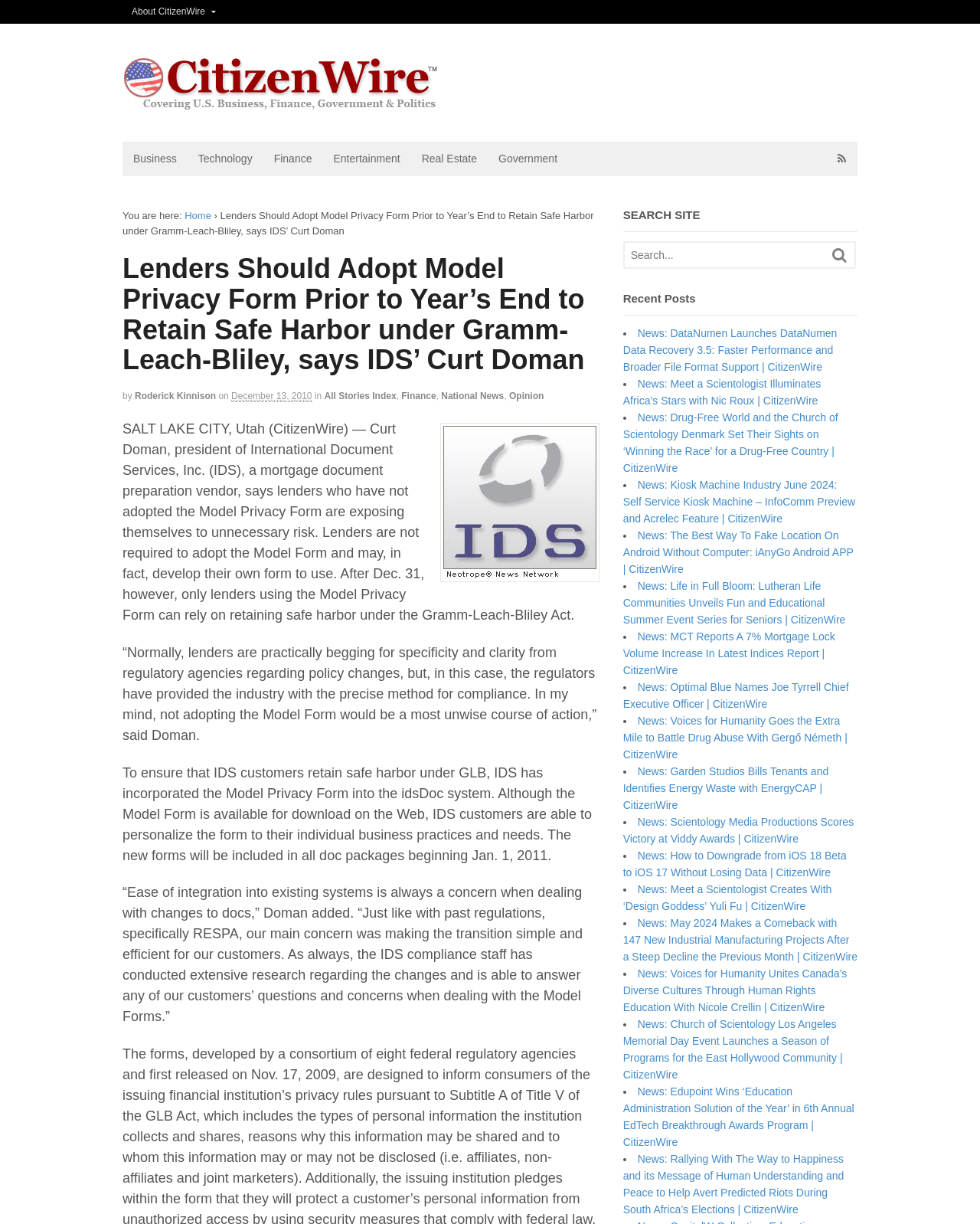Give a comprehensive overview of the webpage, including key elements.

This webpage is an article from CitizenWire, a news website. At the top, there is a navigation menu with links to different sections, including "About CitizenWire", "Business", "Technology", "Finance", "Entertainment", "Real Estate", and "Government". Below the navigation menu, there is a breadcrumb trail showing the current page's location within the website.

The main article is titled "Lenders Should Adopt Model Privacy Form Prior to Year's End to Retain Safe Harbor under Gramm-Leach-Bliley, says IDS' Curt Doman". It is written by Roderick Kinnison and dated December 13, 2010. The article discusses the importance of lenders adopting the Model Privacy Form to avoid unnecessary risk and retain safe harbor under the Gramm-Leach-Bliley Act.

To the right of the article, there is a search box with a magnifying glass icon. Below the search box, there is a section titled "Recent Posts" with a list of 15 news articles, each with a brief summary and a link to the full article. The articles cover a range of topics, including technology, finance, and entertainment.

At the bottom of the page, there is a footer section with links to other sections of the website, including "All Stories Index", "Finance", "National News", "Opinion", and more.